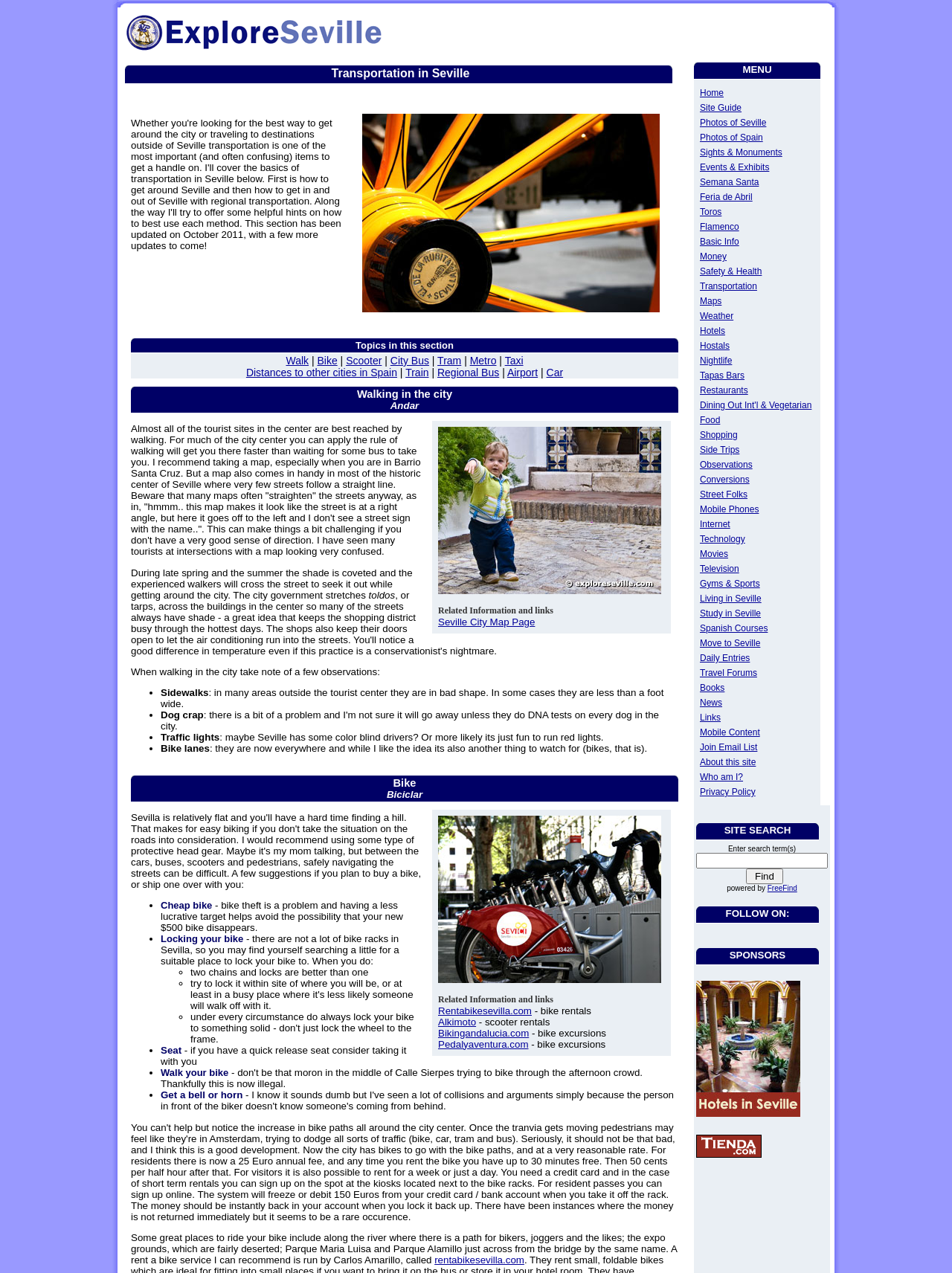Provide a one-word or brief phrase answer to the question:
What is the name of the bike rental service recommended on the webpage?

Rentabikesevilla.com